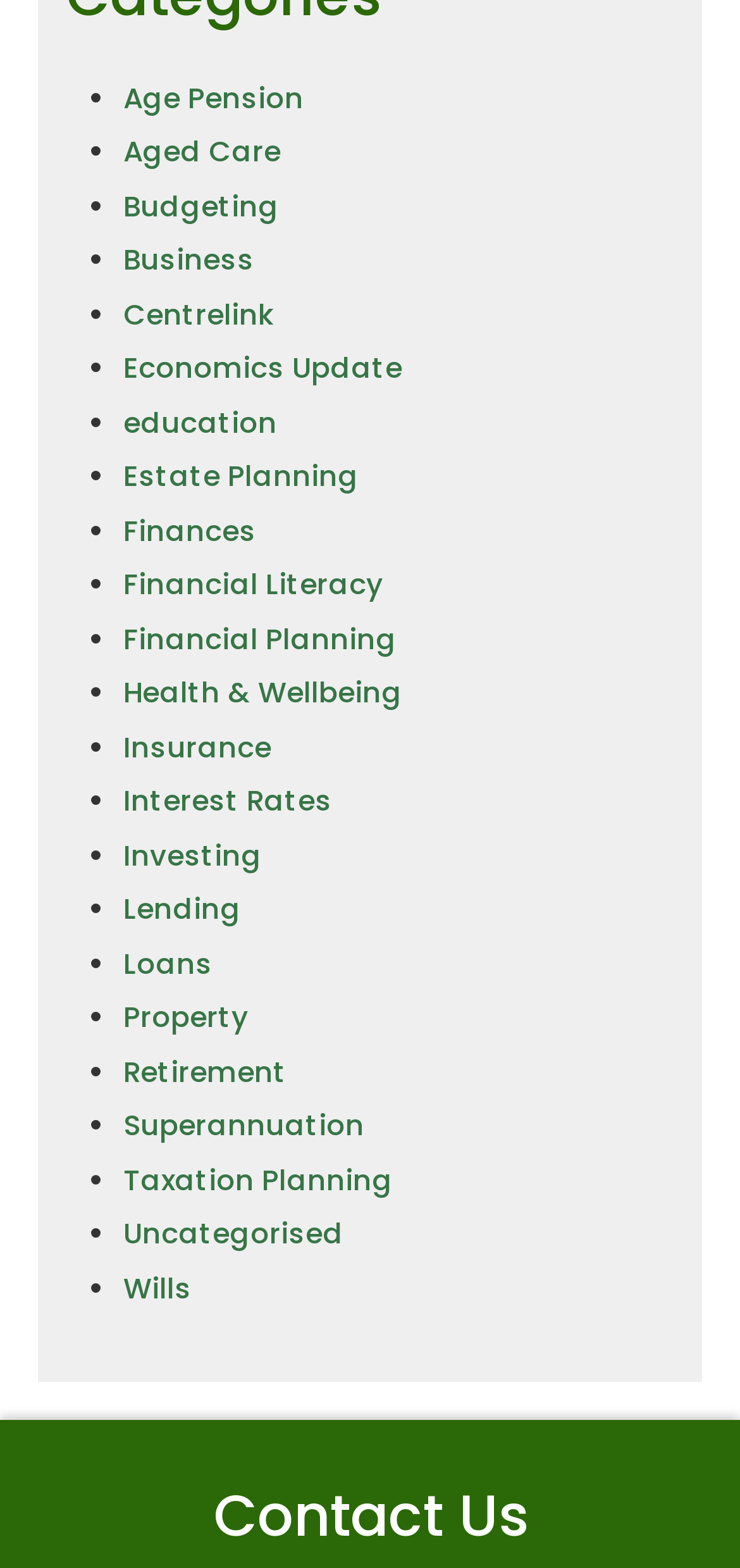What is the purpose of the webpage?
Based on the screenshot, provide your answer in one word or phrase.

Financial information